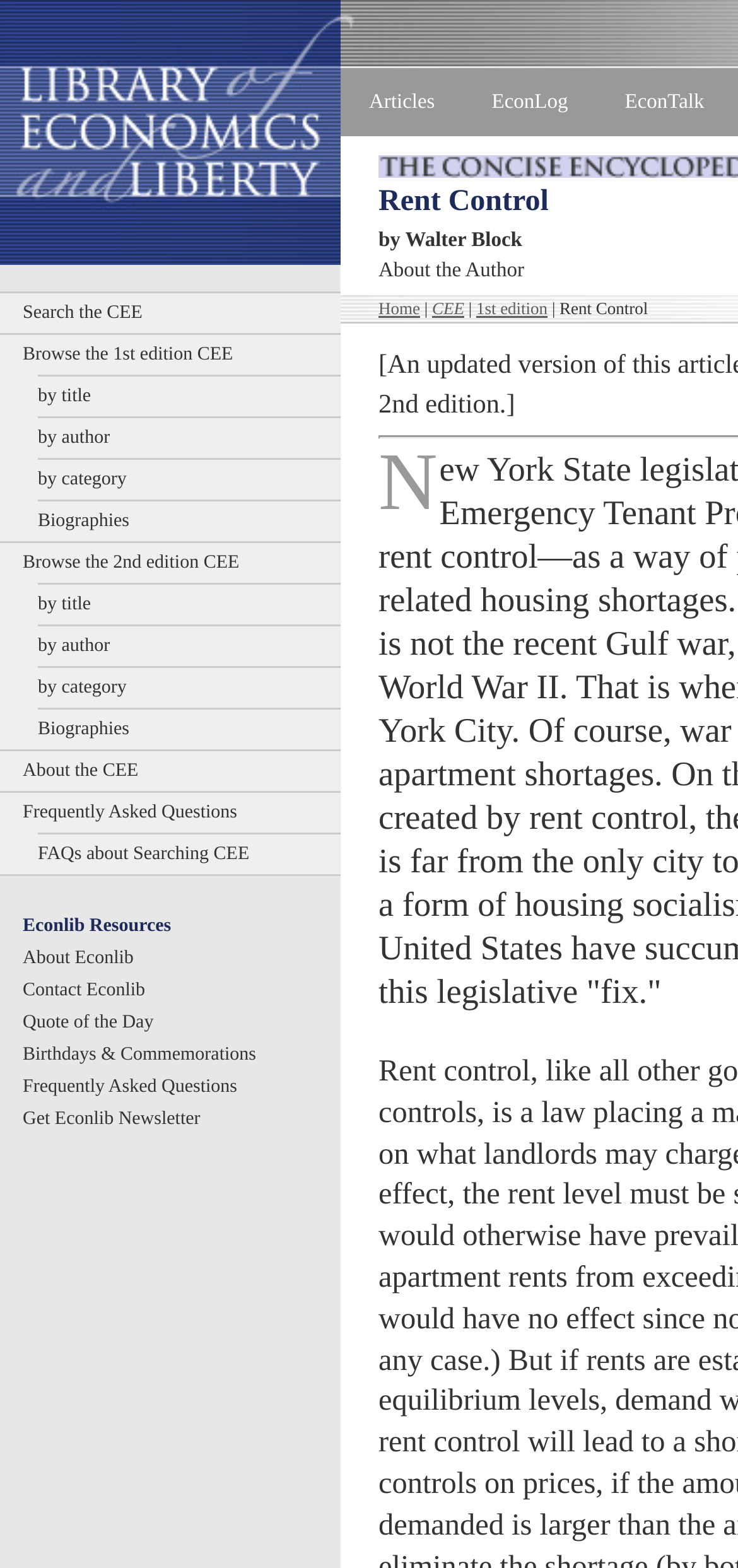Provide a thorough summary of the webpage.

The webpage is about the topic of "Rent Control" by Walter Block, as part of the Concise Encyclopedia of Economics. At the top left corner, there is a logo image with a link. Below the logo, there are several links to other sections of the website, including "About Econlib", "Contact Econlib", "Quote of the Day", and others. These links are aligned horizontally and take up about a quarter of the page's height.

To the right of these links, there are three table cells with headers "Articles", "EconLog", and "EconTalk". The "EconTalk" cell contains a link to "About the Author". Below these table cells, there is a navigation bar with links to "Home", "CEE", and "1st edition", separated by vertical bars. The current page, "Rent Control", is highlighted in this navigation bar.

On the left side of the page, there is a single character "N" in a larger font size, which might be a section or category indicator. The rest of the page content is not described in the provided accessibility tree, but it likely contains the article or encyclopedia entry about Rent Control.